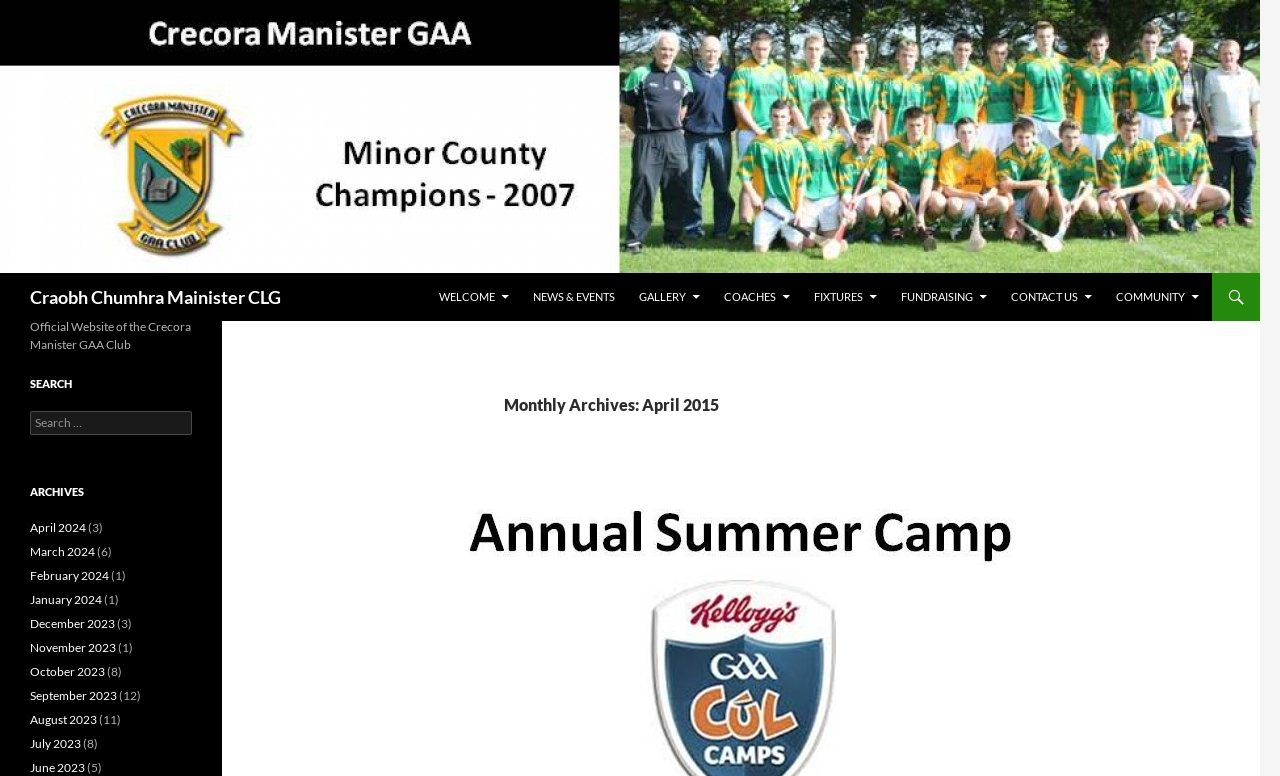Please find the bounding box coordinates of the element that needs to be clicked to perform the following instruction: "Go to NEWS & EVENTS". The bounding box coordinates should be four float numbers between 0 and 1, represented as [left, top, right, bottom].

[0.407, 0.352, 0.49, 0.414]